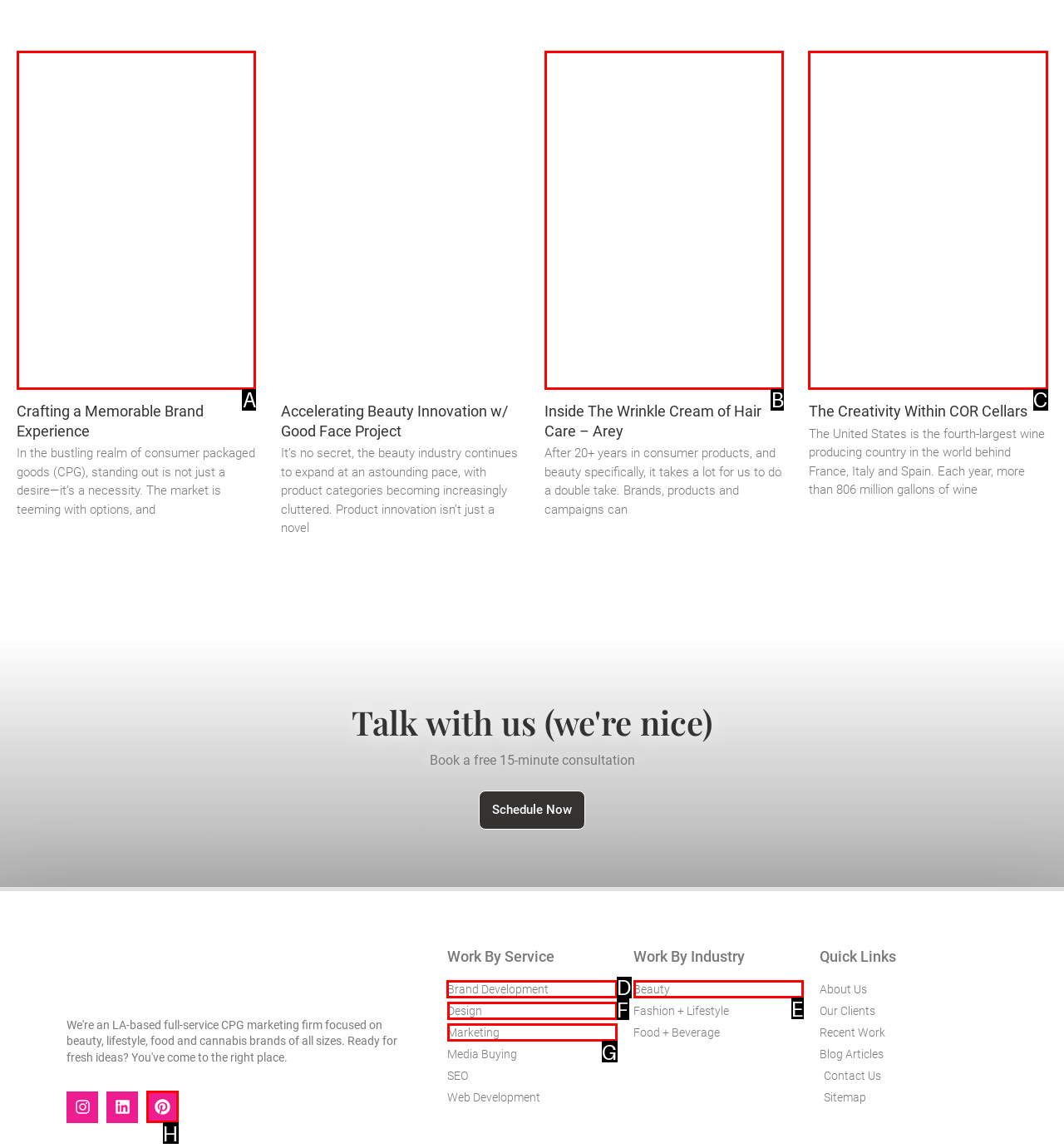Determine which option should be clicked to carry out this task: Explore the work by service in Brand Development
State the letter of the correct choice from the provided options.

D